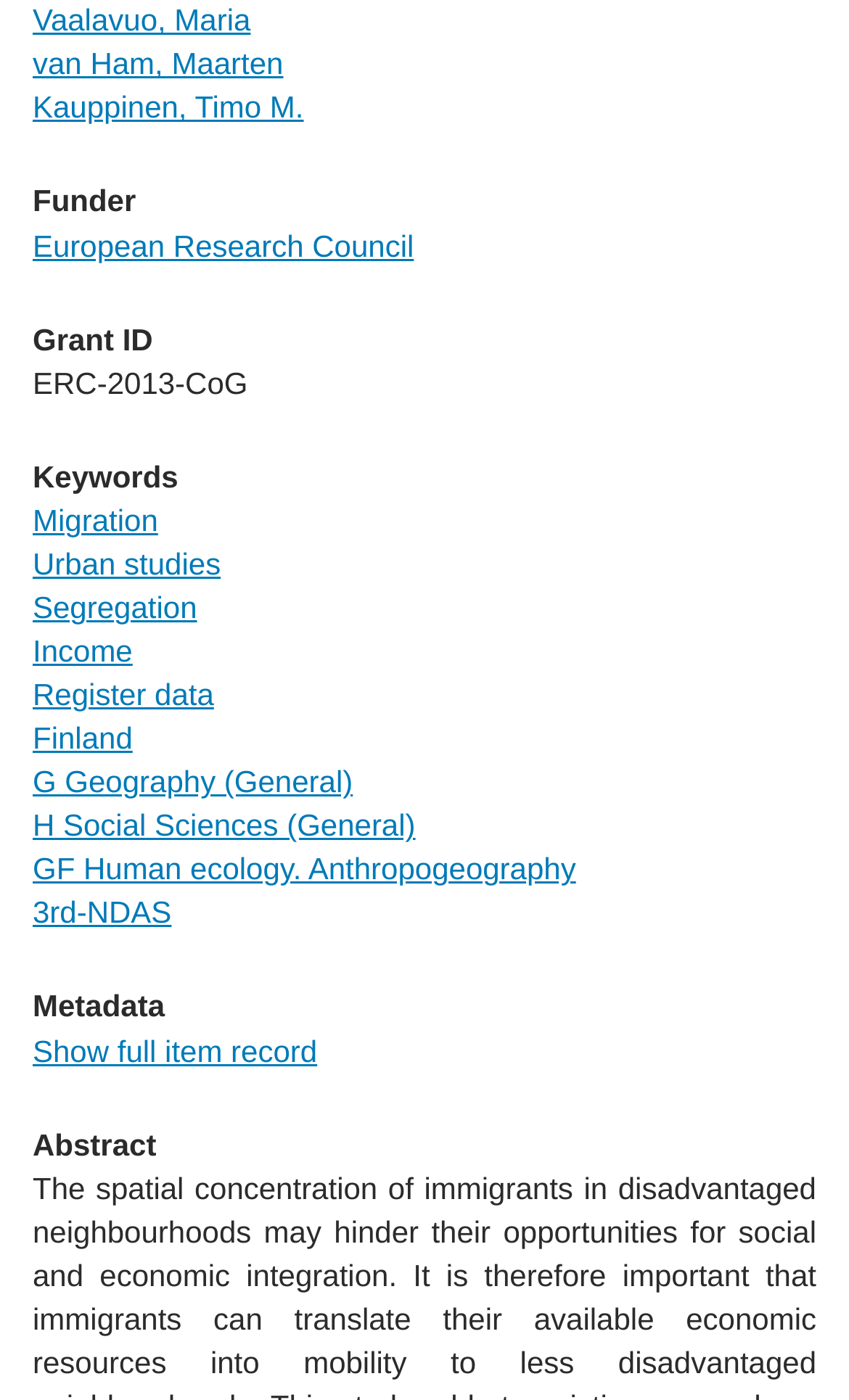Pinpoint the bounding box coordinates of the clickable element needed to complete the instruction: "View grant information of European Research Council". The coordinates should be provided as four float numbers between 0 and 1: [left, top, right, bottom].

[0.038, 0.163, 0.487, 0.188]